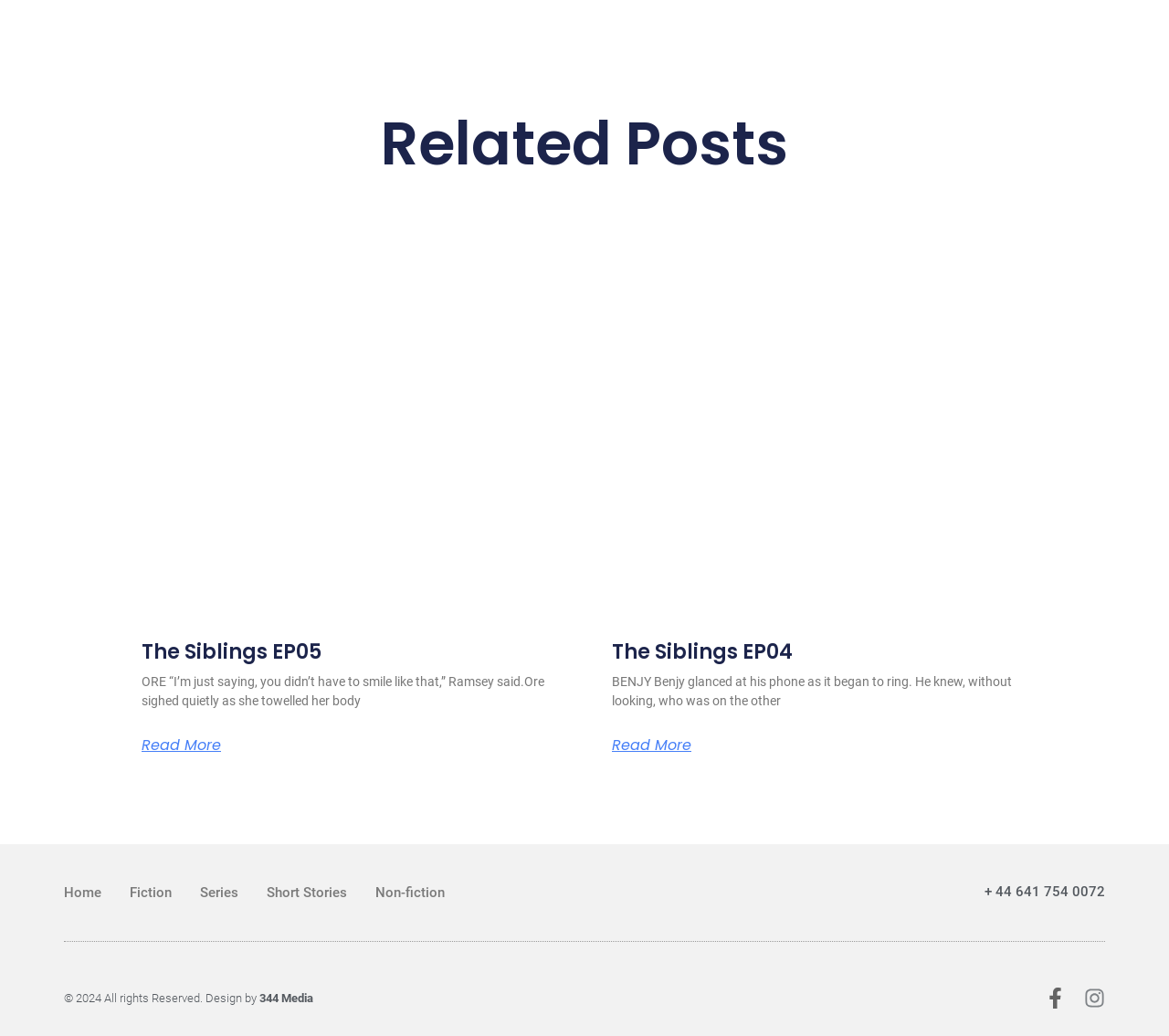How many related posts are displayed on the webpage?
Using the image, respond with a single word or phrase.

2